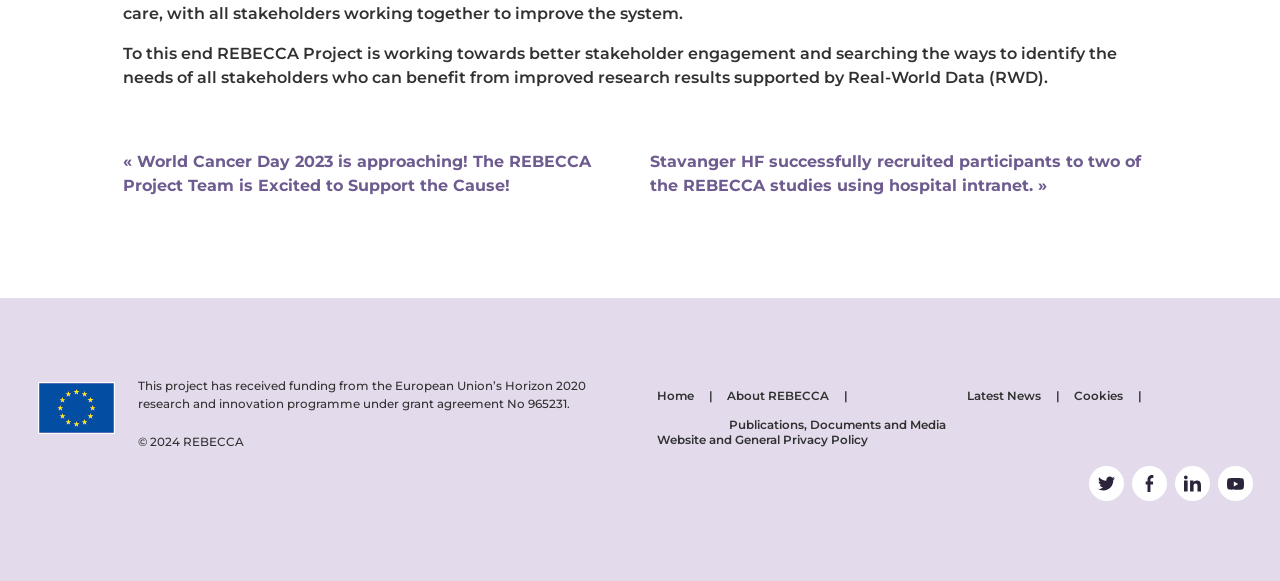Please identify the bounding box coordinates of the clickable region that I should interact with to perform the following instruction: "Read about World Cancer Day 2023". The coordinates should be expressed as four float numbers between 0 and 1, i.e., [left, top, right, bottom].

[0.096, 0.262, 0.462, 0.336]